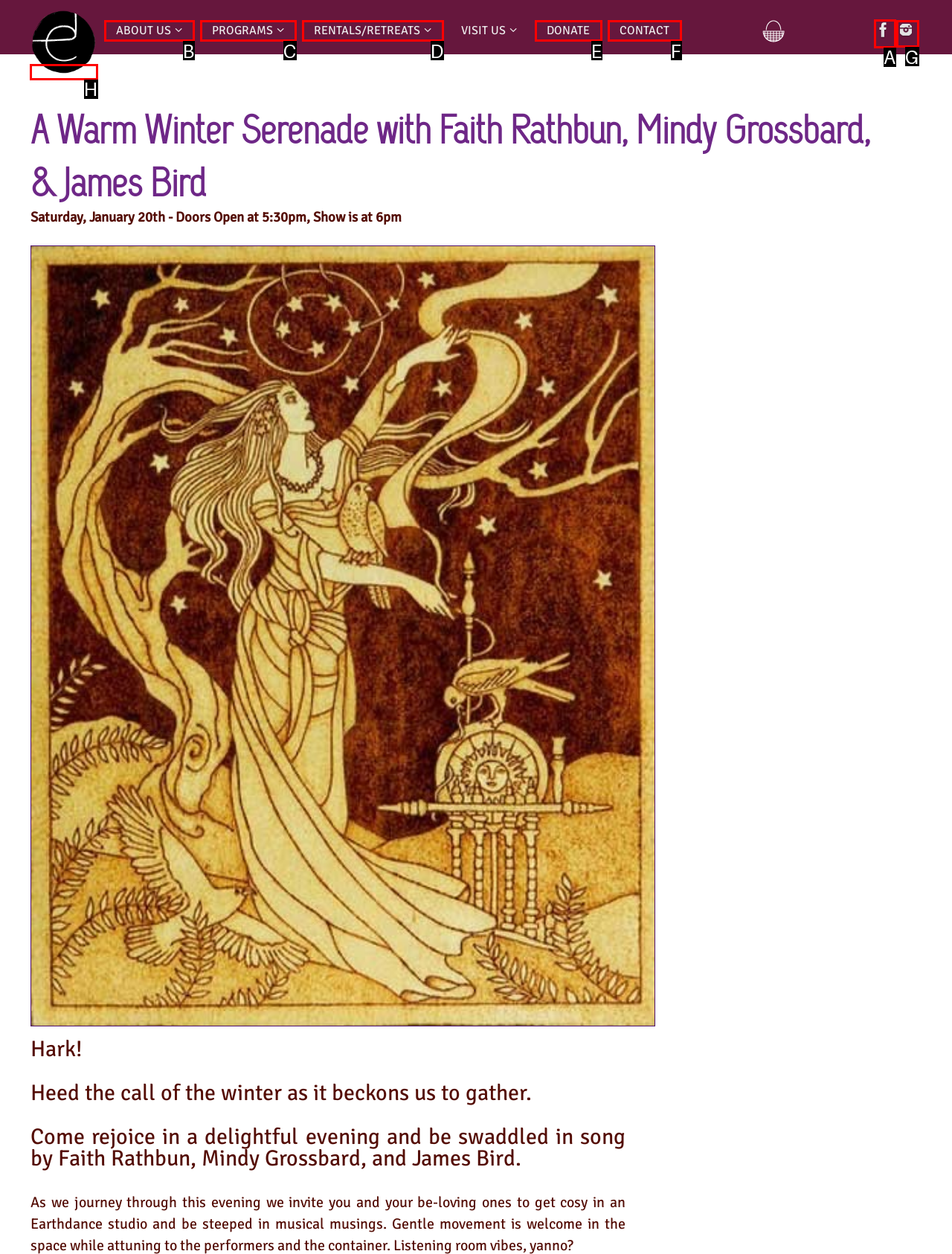Determine which option should be clicked to carry out this task: Check the Facebook link
State the letter of the correct choice from the provided options.

A